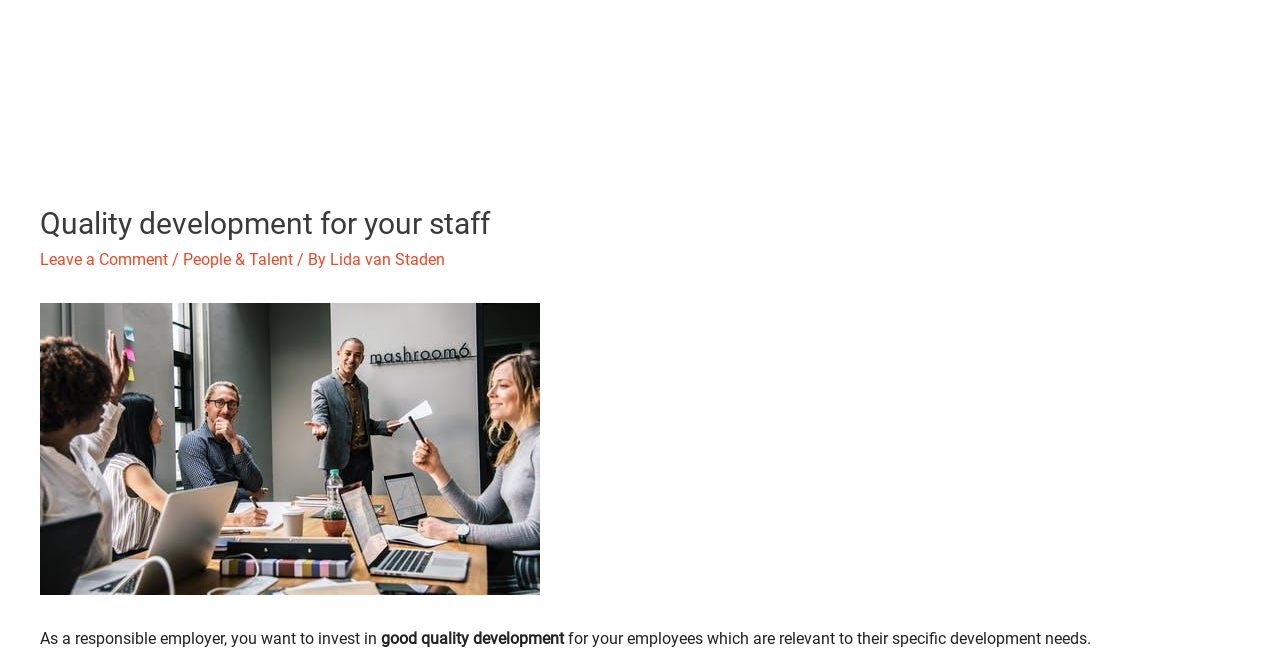Who wrote the article?
Using the information from the image, provide a comprehensive answer to the question.

The author of the article is mentioned at the top of the article, where it says 'By Lida van Staden'.